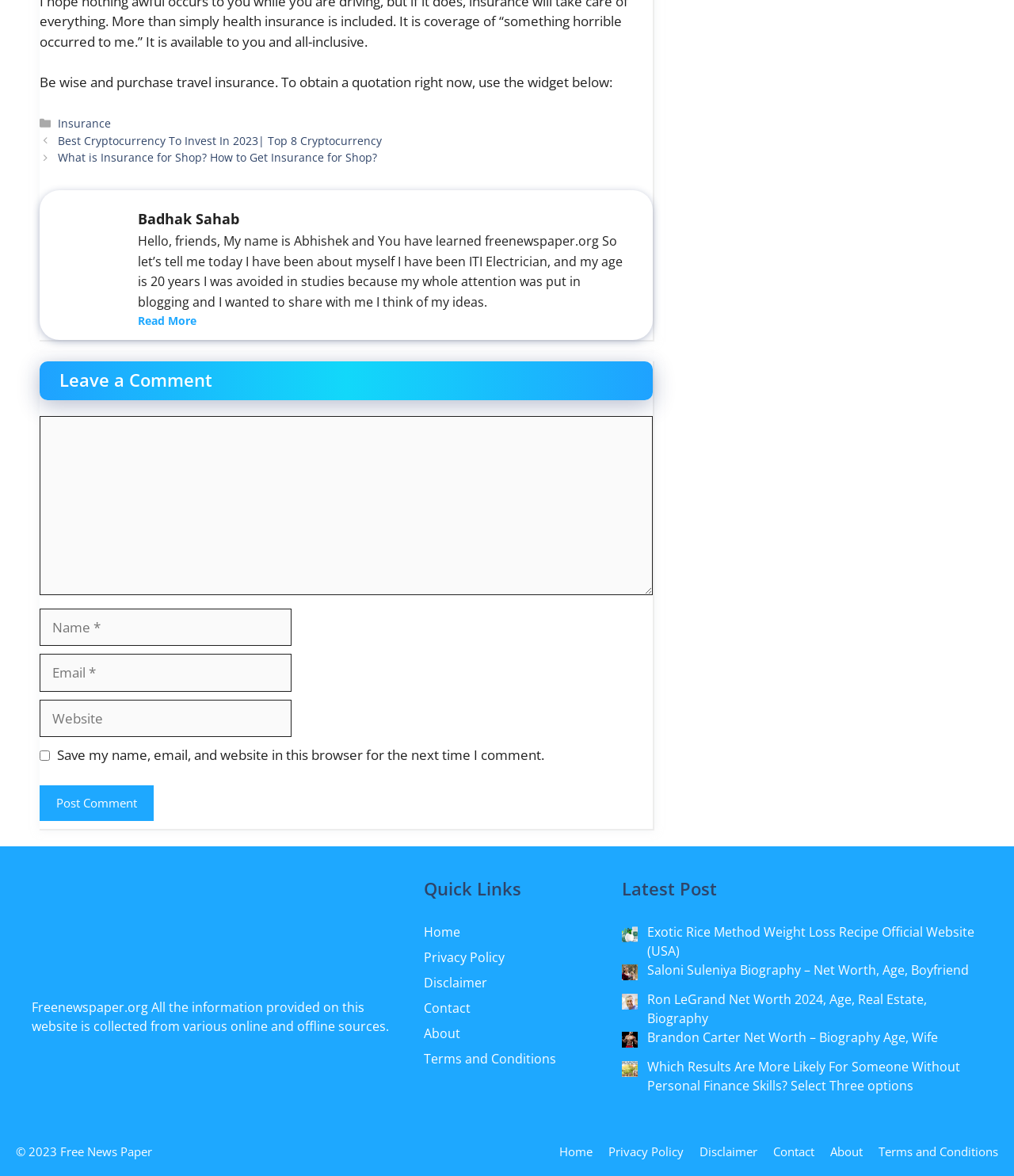Respond with a single word or phrase to the following question: What is the name of the website?

Free News Paper